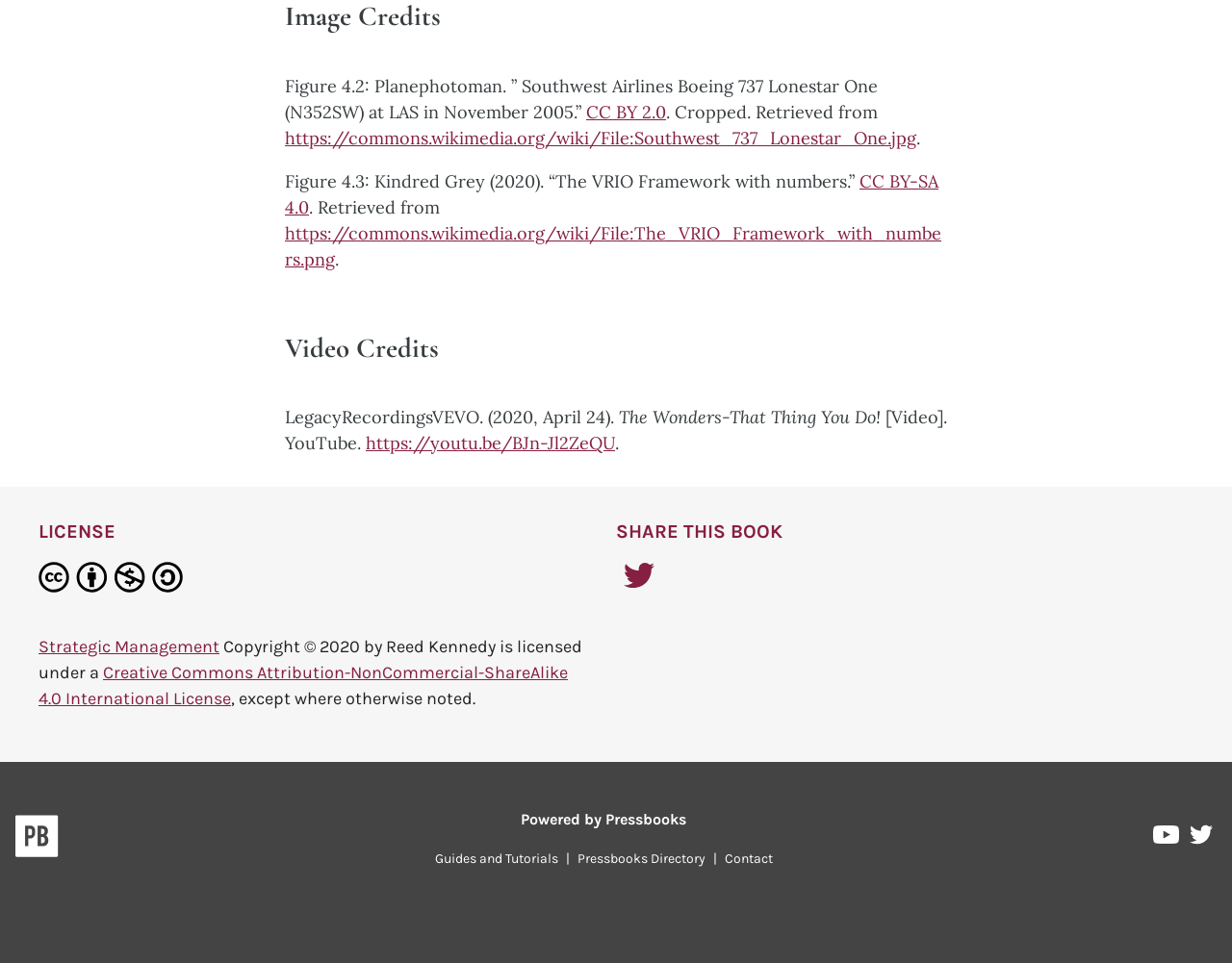Determine the bounding box coordinates of the clickable region to carry out the instruction: "View image credits".

[0.231, 0.0, 0.769, 0.035]